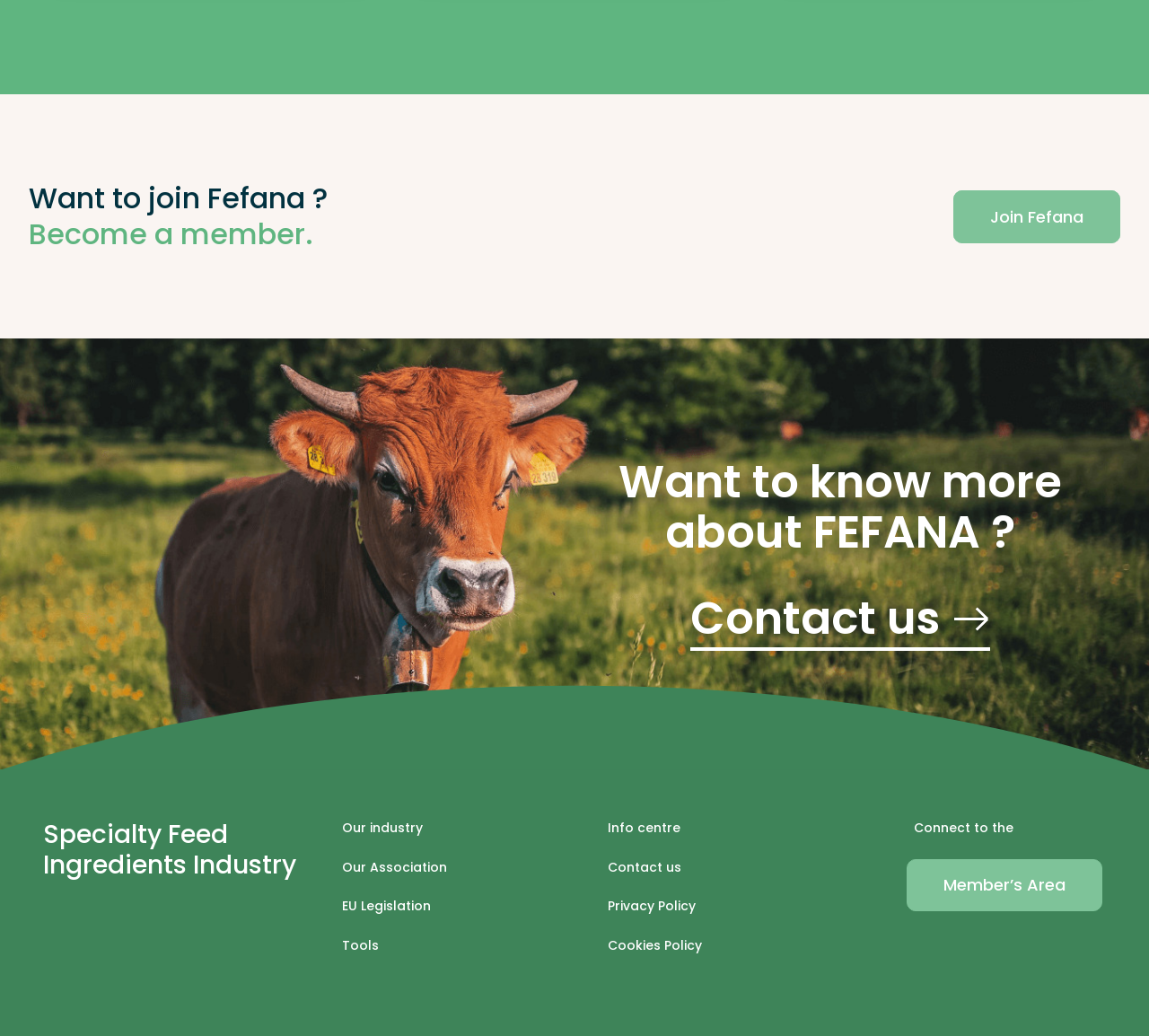Bounding box coordinates are to be given in the format (top-left x, top-left y, bottom-right x, bottom-right y). All values must be floating point numbers between 0 and 1. Provide the bounding box coordinate for the UI element described as: Tools

[0.298, 0.905, 0.471, 0.922]